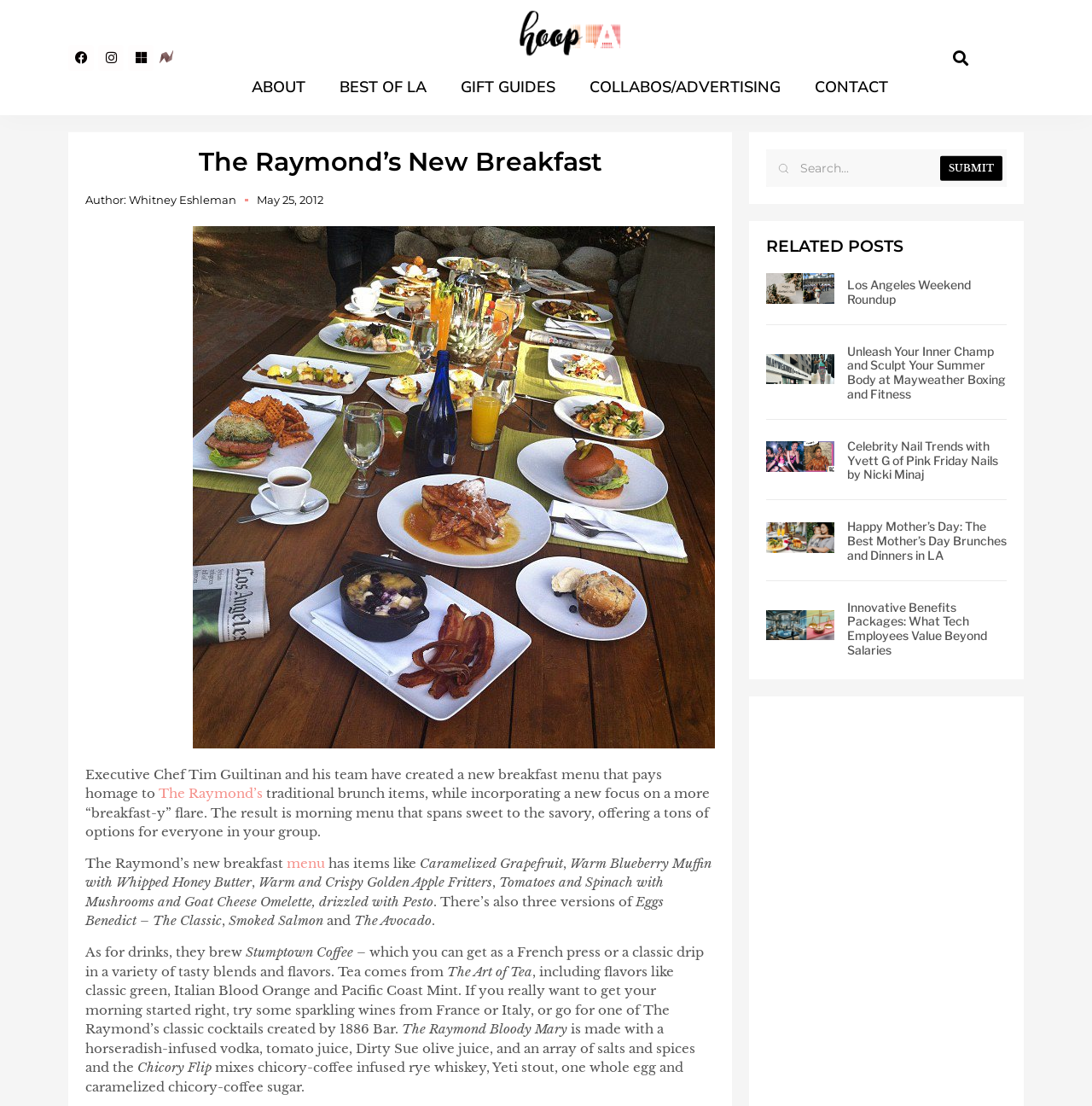Provide the bounding box coordinates of the HTML element this sentence describes: "Los Angeles Weekend Roundup". The bounding box coordinates consist of four float numbers between 0 and 1, i.e., [left, top, right, bottom].

[0.776, 0.251, 0.889, 0.277]